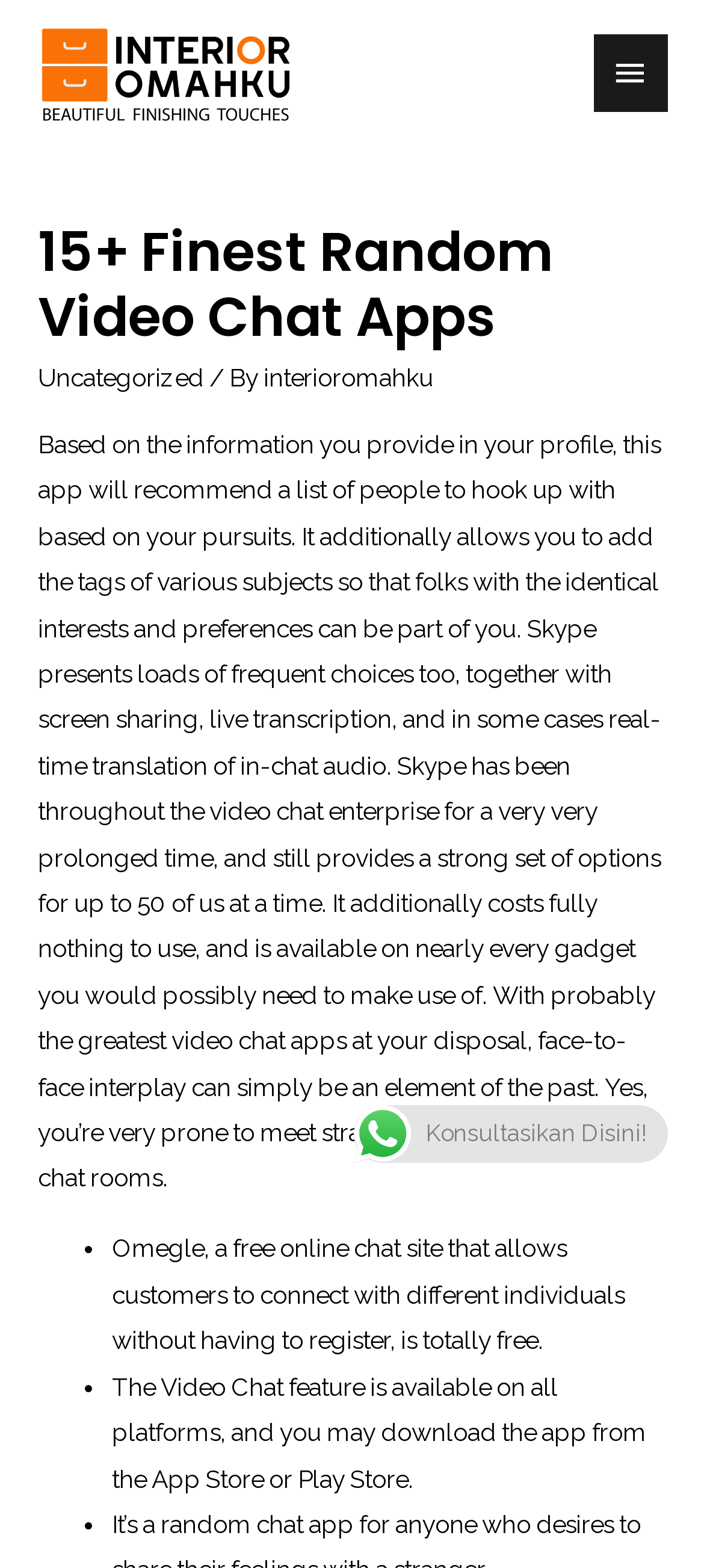Where can the Video Chat feature be downloaded from?
Using the image as a reference, give a one-word or short phrase answer.

App Store or Play Store